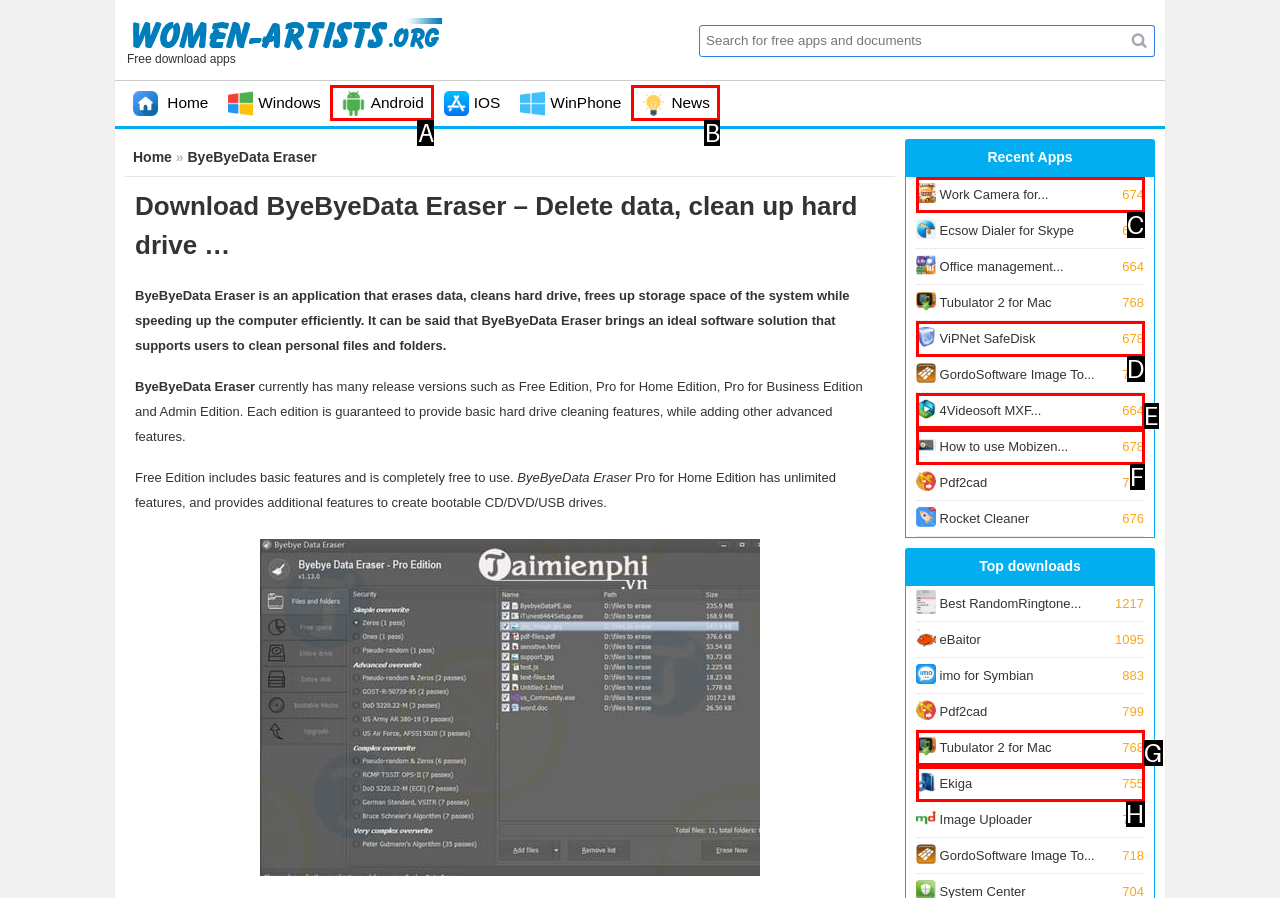Choose the letter that best represents the description: How to use Mobizen... 678. Provide the letter as your response.

F